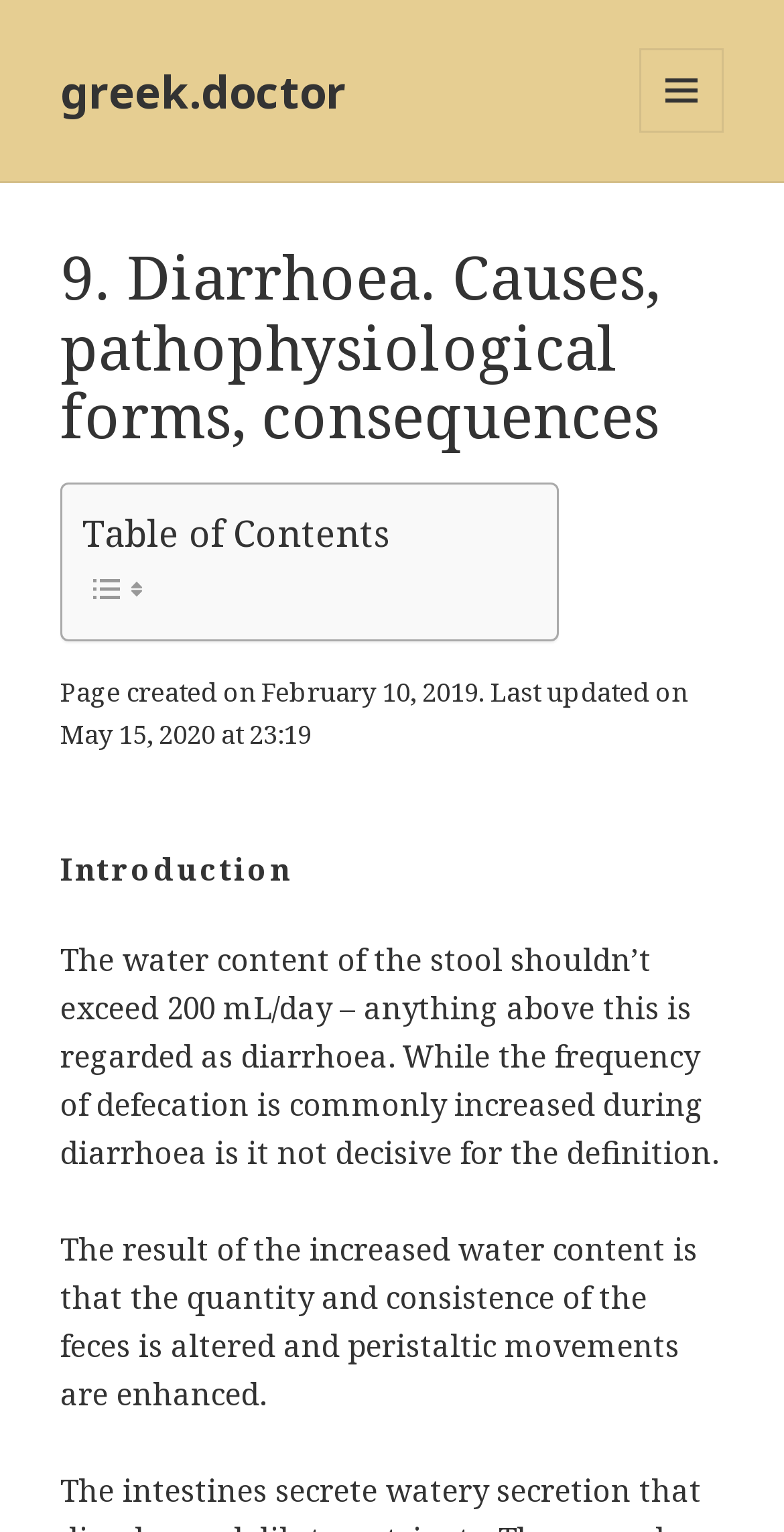What is the frequency of defecation during diarrhoea?
Using the image, provide a concise answer in one word or a short phrase.

increased